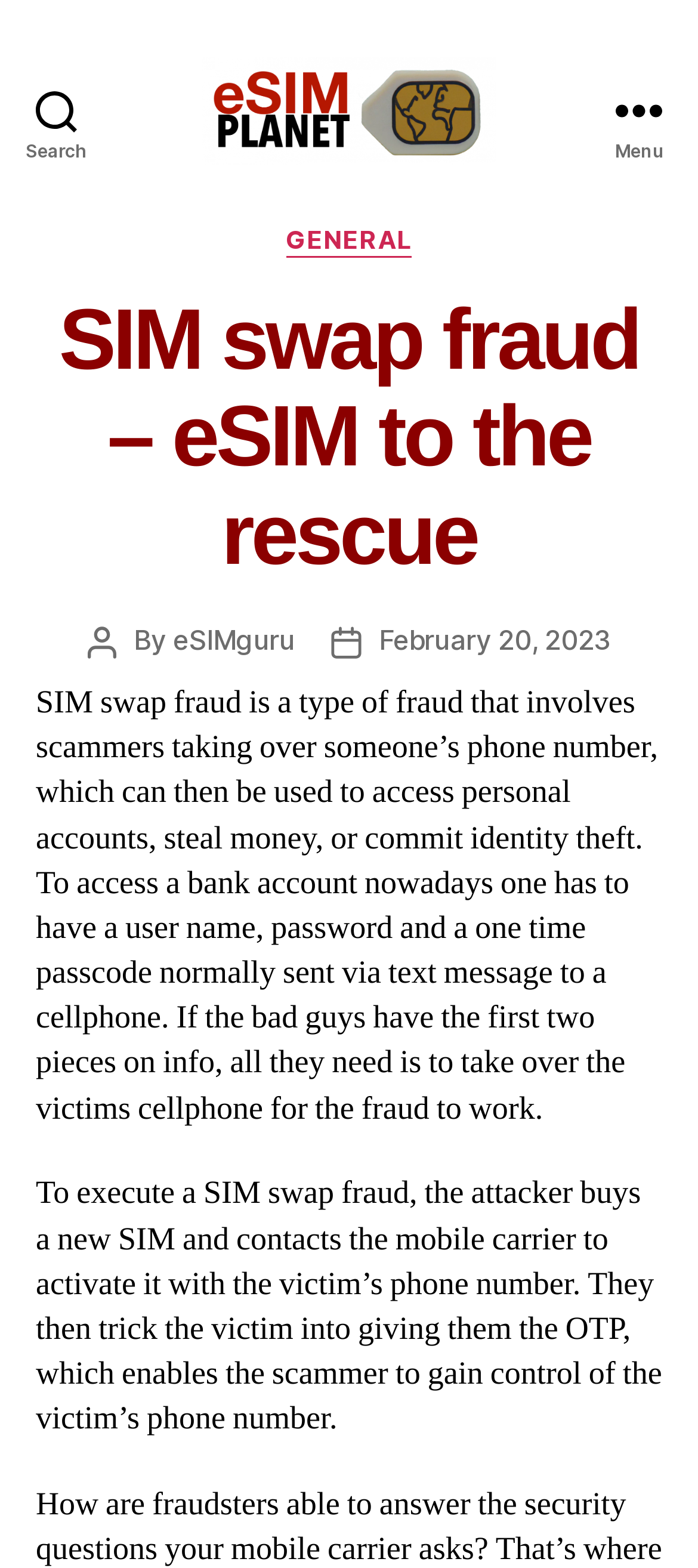Find the bounding box coordinates for the HTML element specified by: "general".

[0.409, 0.143, 0.591, 0.164]